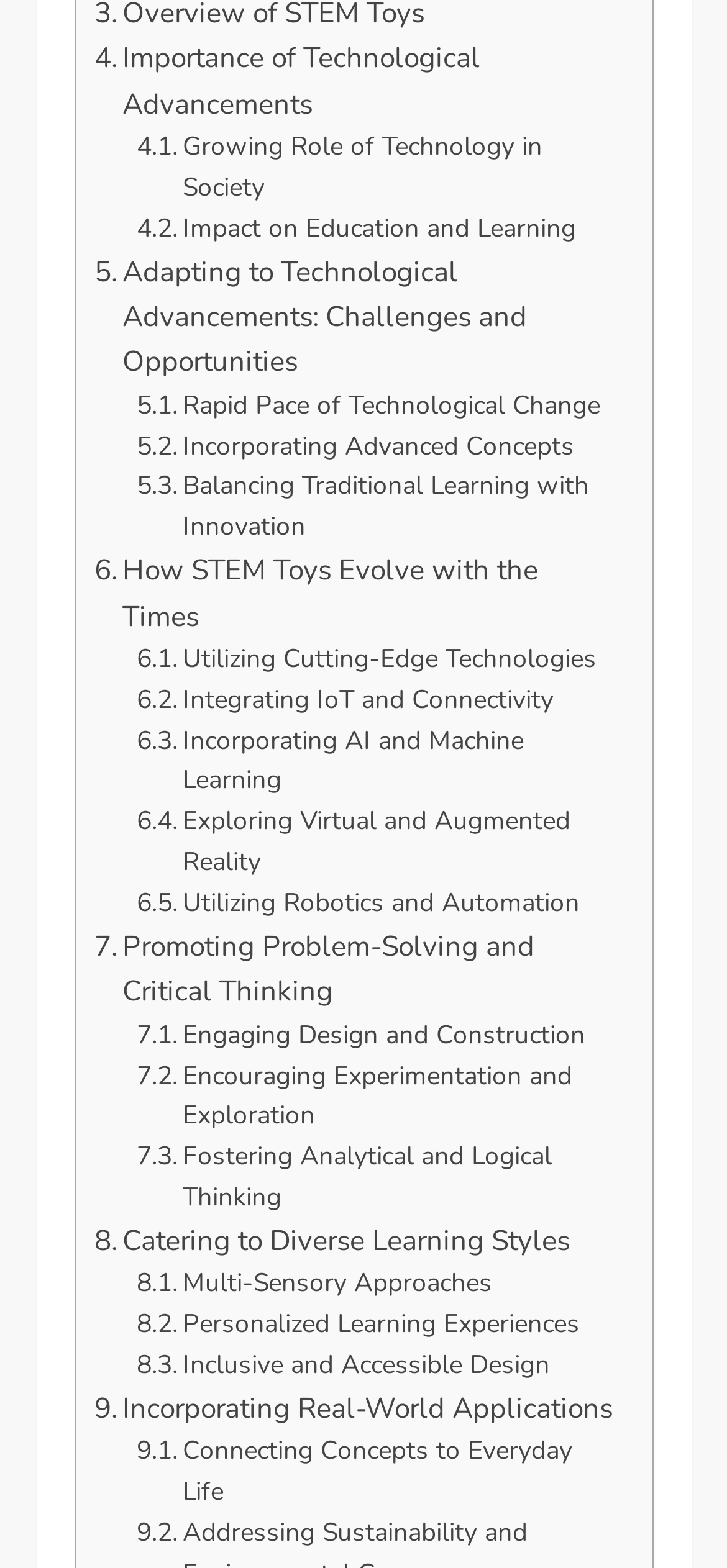What is the topic of the first link?
Look at the image and provide a detailed response to the question.

I looked at the OCR text of the first link element, which is '. Importance of Technological Advancements', and determined that it is the topic of the first link.